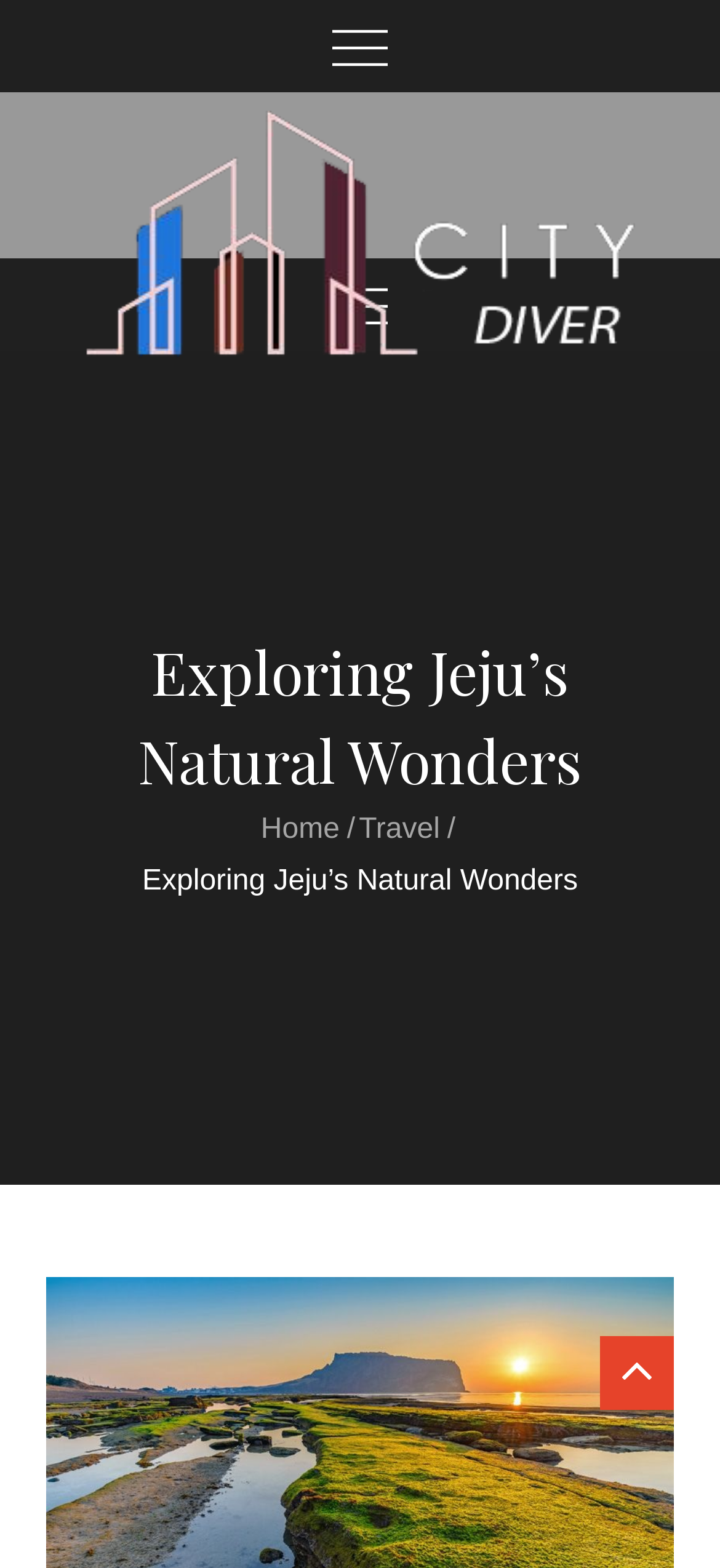How many navigation links are there in the breadcrumbs?
Using the image as a reference, give an elaborate response to the question.

I counted the number of links in the navigation 'Breadcrumbs' with the bounding box coordinates [0.063, 0.513, 0.937, 0.58], which contains two links: 'Home' and 'Travel'.